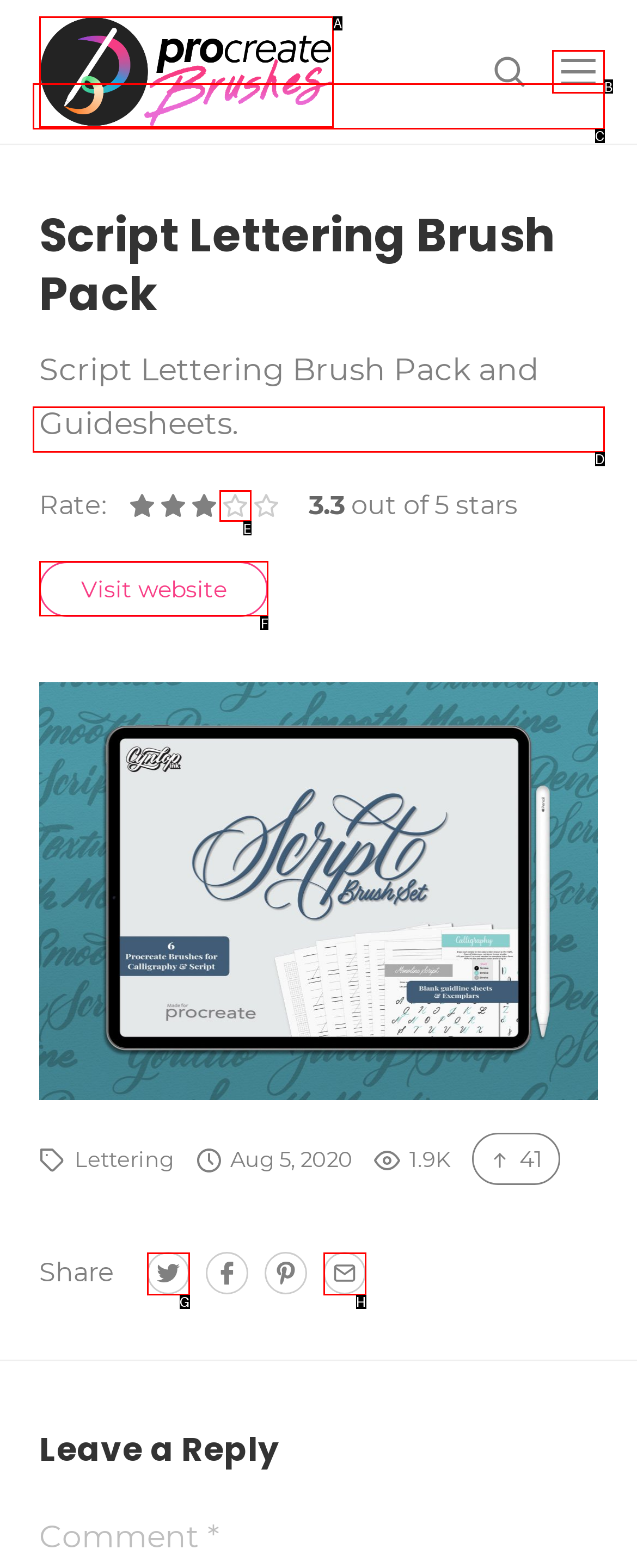Tell me which one HTML element I should click to complete the following task: Visit website Answer with the option's letter from the given choices directly.

F